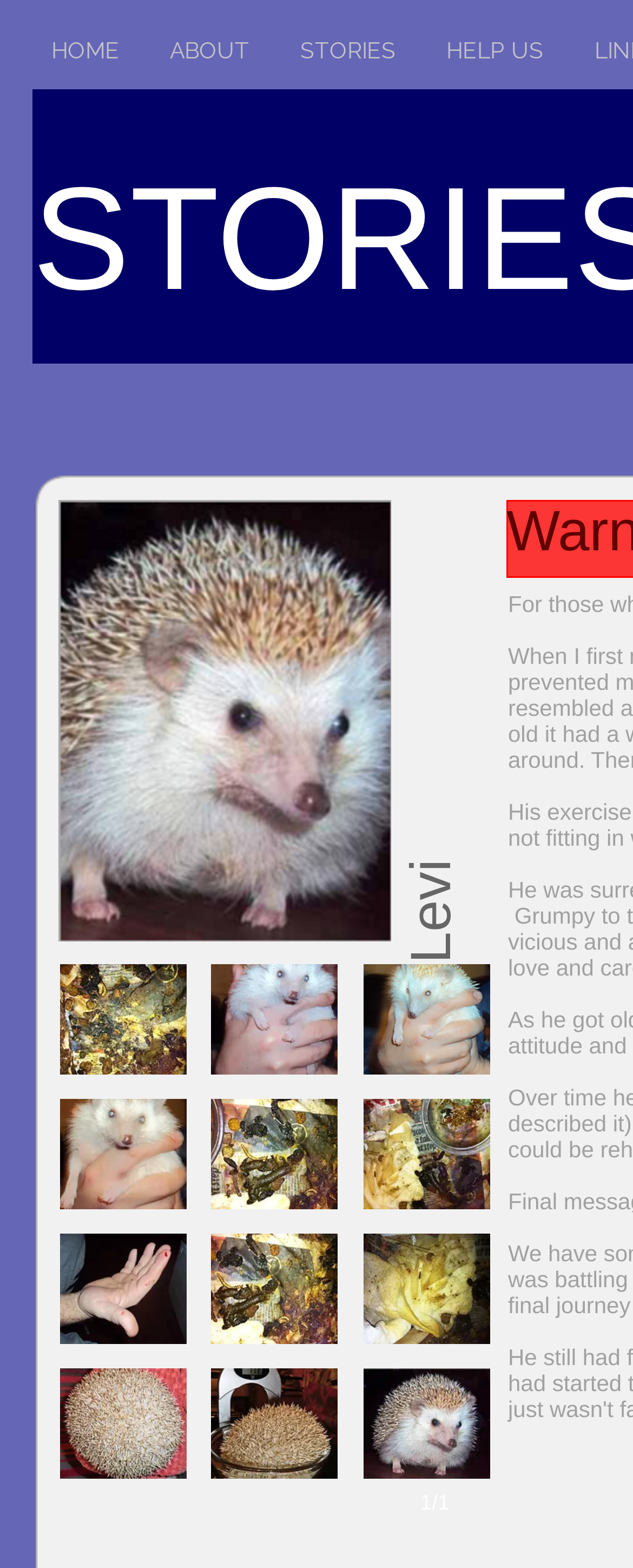Given the element description, predict the bounding box coordinates in the format (top-left x, top-left y, bottom-right x, bottom-right y), using floating point numbers between 0 and 1: Gilmer Christian Learning Center

None